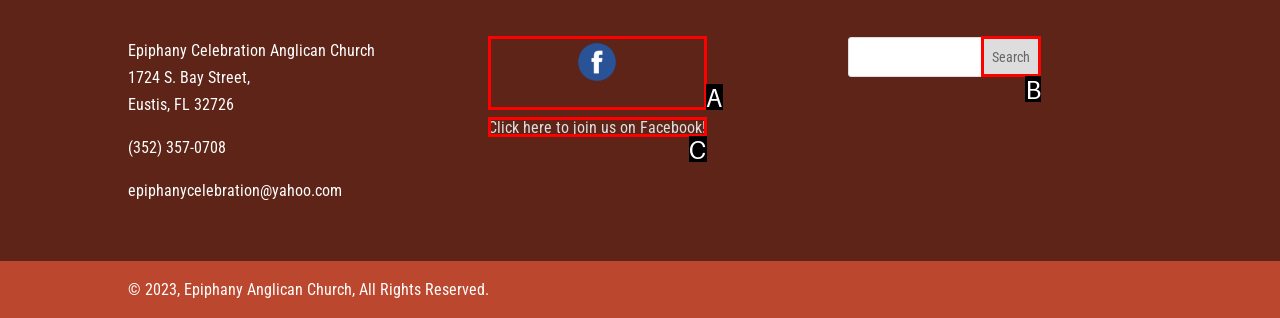Which lettered UI element aligns with this description: value="Search"
Provide your answer using the letter from the available choices.

B